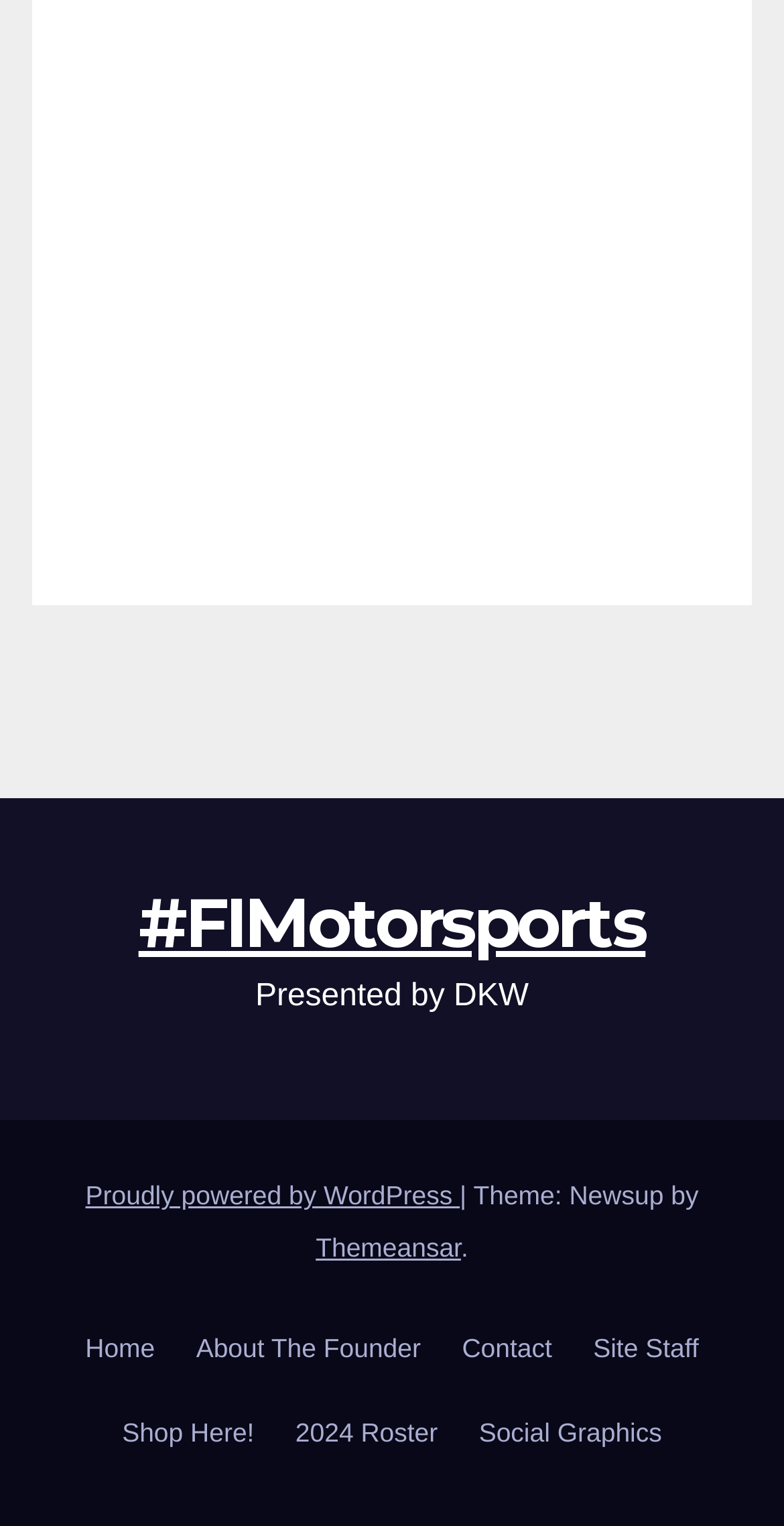Please look at the image and answer the question with a detailed explanation: What is the name of the founder?

I looked at the navigation links and found 'About The Founder' which suggests that the founder's name is not mentioned on the current page, but there might be a separate page for it.